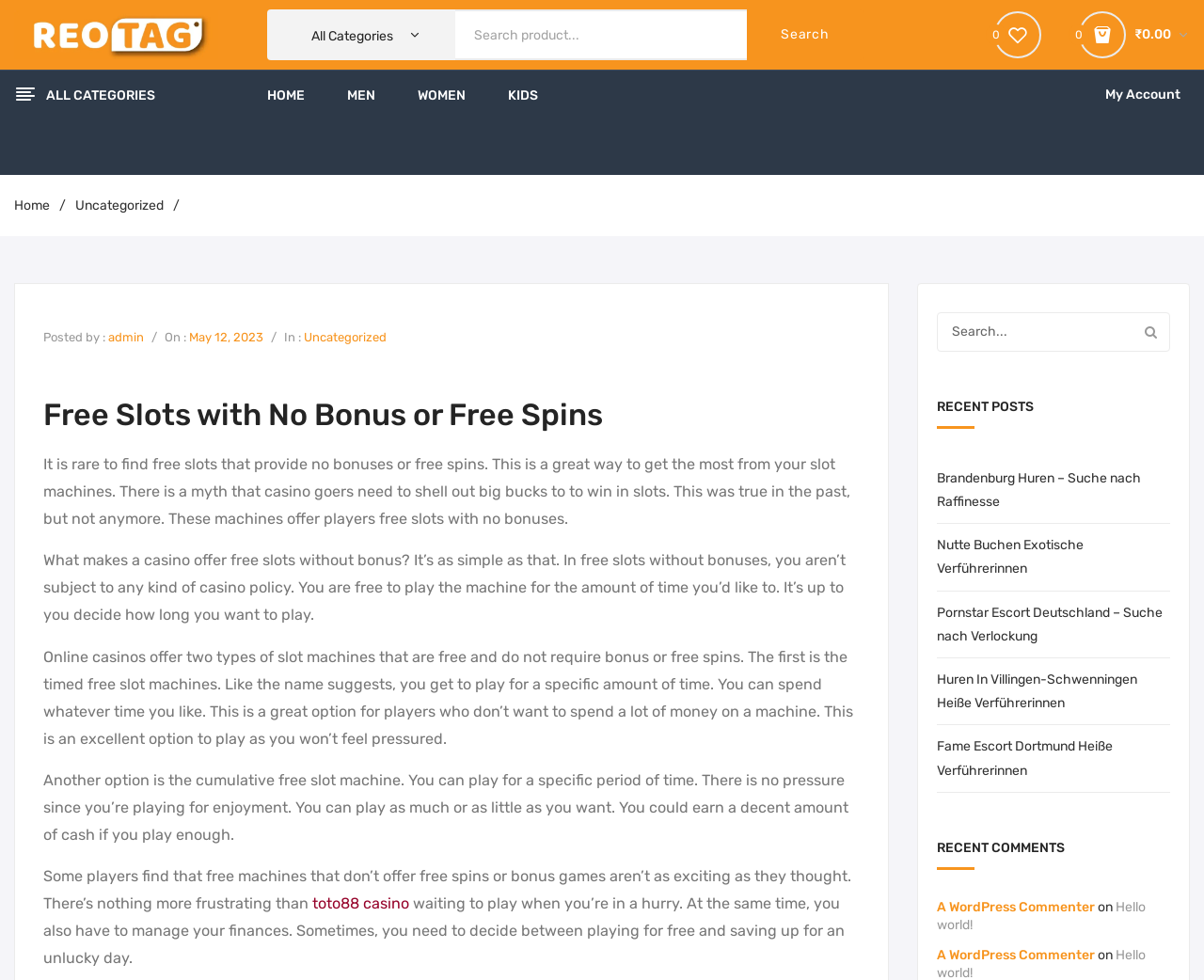Please specify the bounding box coordinates for the clickable region that will help you carry out the instruction: "Go to the home page".

[0.012, 0.202, 0.041, 0.218]